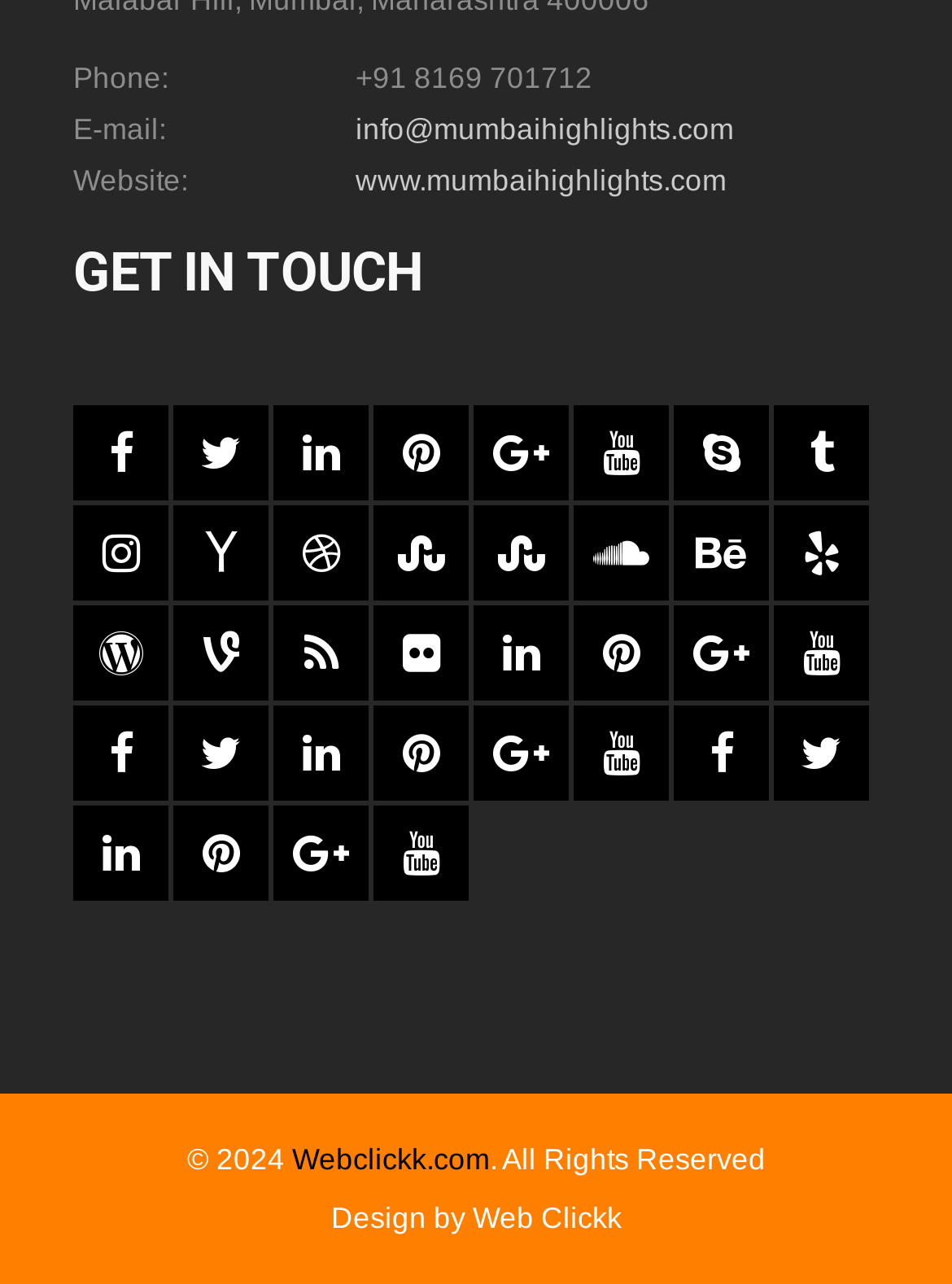Locate the bounding box coordinates of the clickable area needed to fulfill the instruction: "Send an email to info@mumbaihighlights.com".

[0.373, 0.087, 0.771, 0.113]